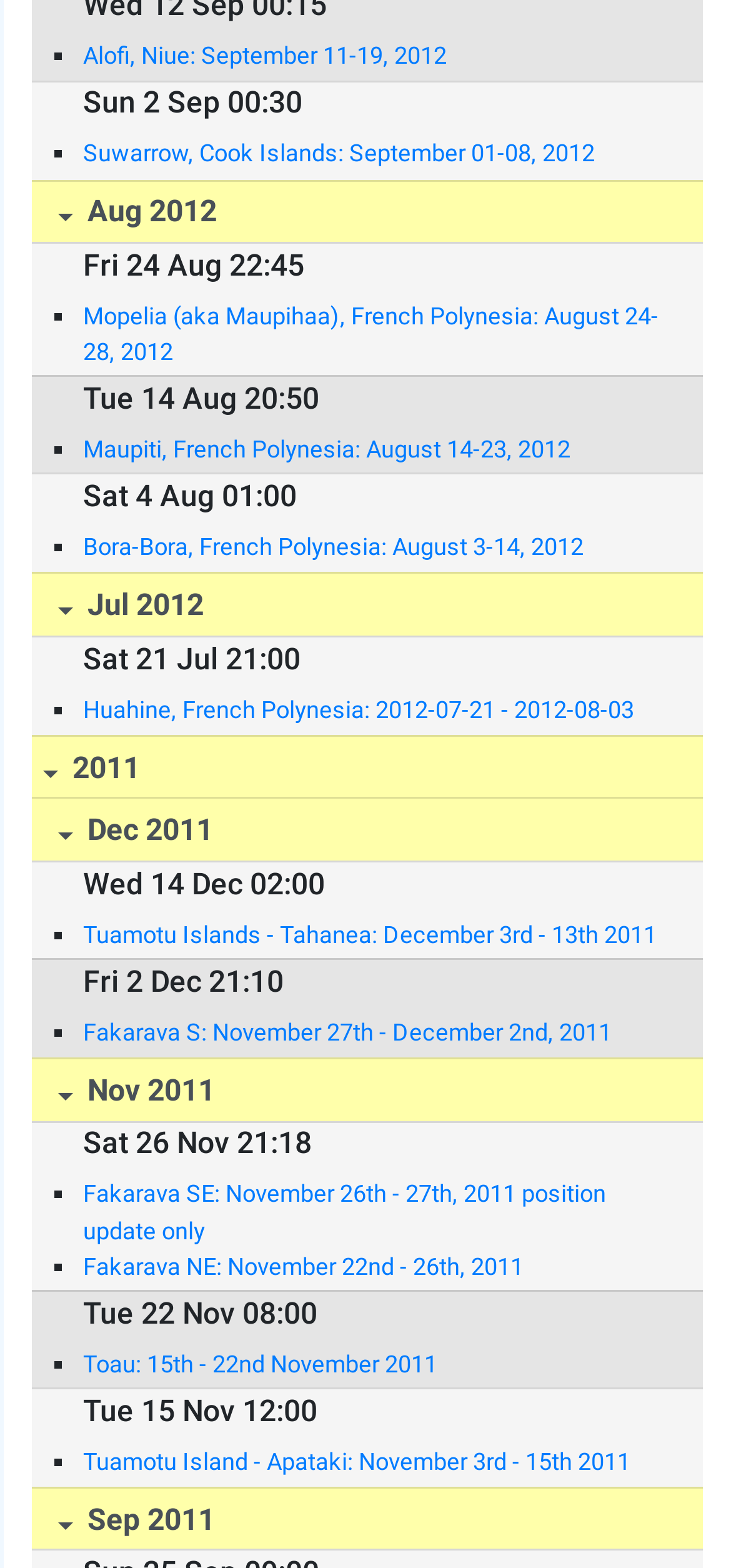Please identify the bounding box coordinates of the area that needs to be clicked to fulfill the following instruction: "View 'Sun 2 Sep 00:30'."

[0.114, 0.054, 0.91, 0.077]